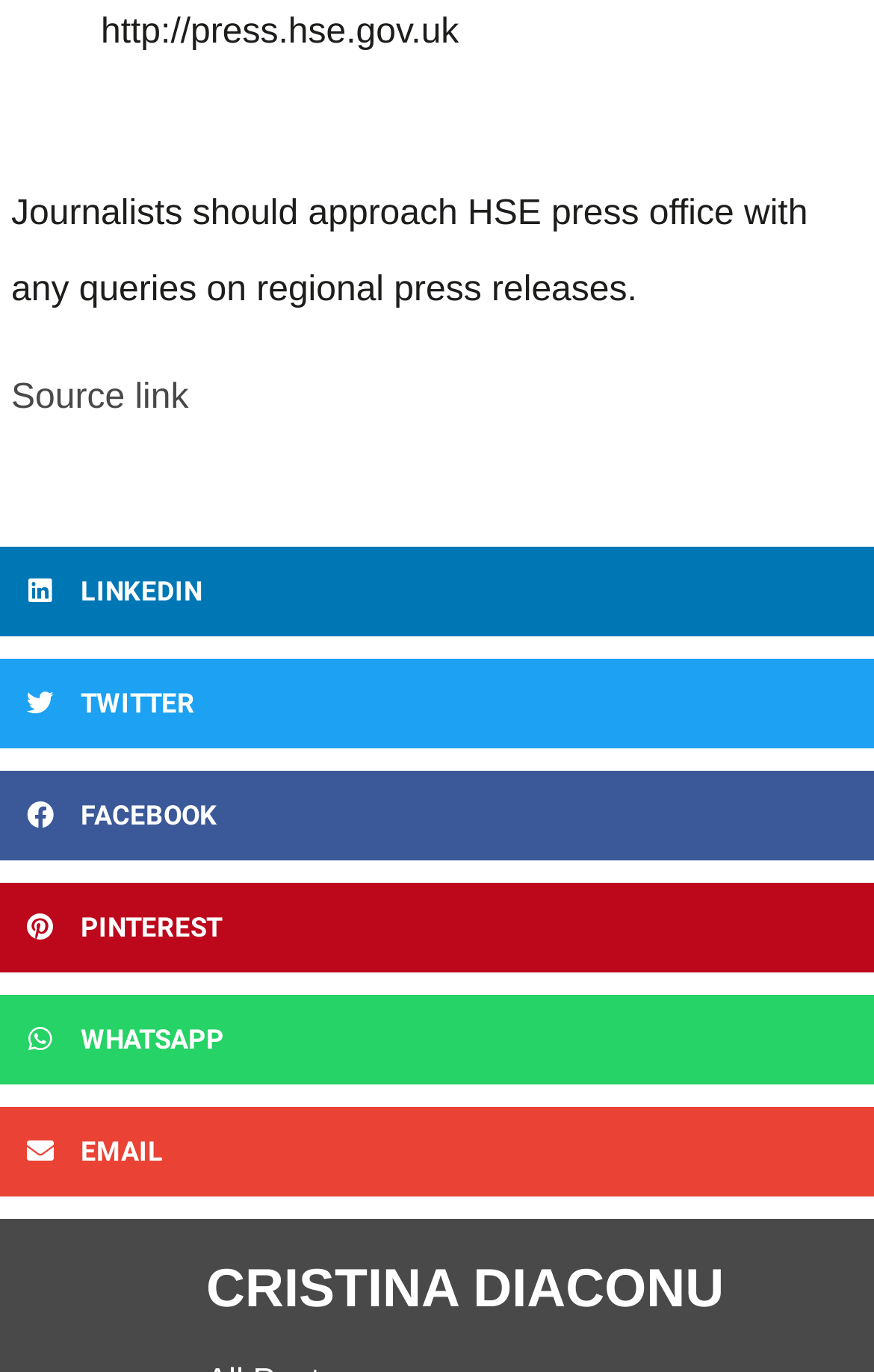Please identify the coordinates of the bounding box that should be clicked to fulfill this instruction: "Open source link".

[0.013, 0.276, 0.216, 0.304]